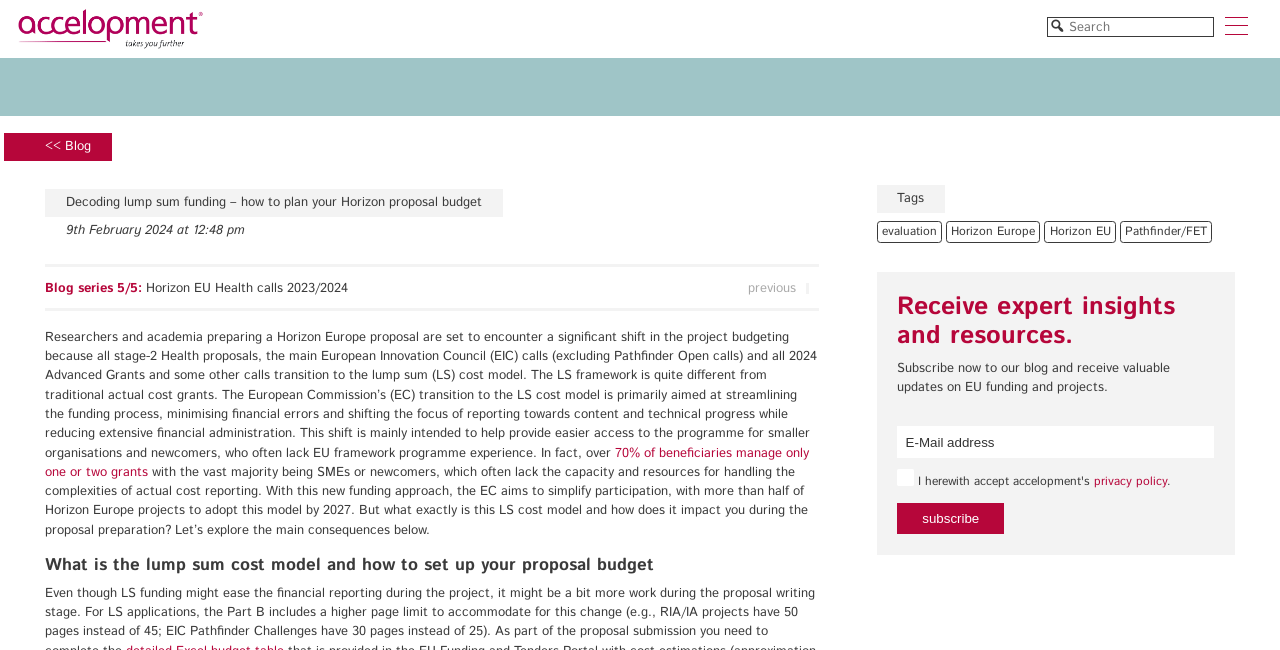What can you receive by subscribing to the blog?
Based on the screenshot, provide your answer in one word or phrase.

Valuable updates on EU funding and projects